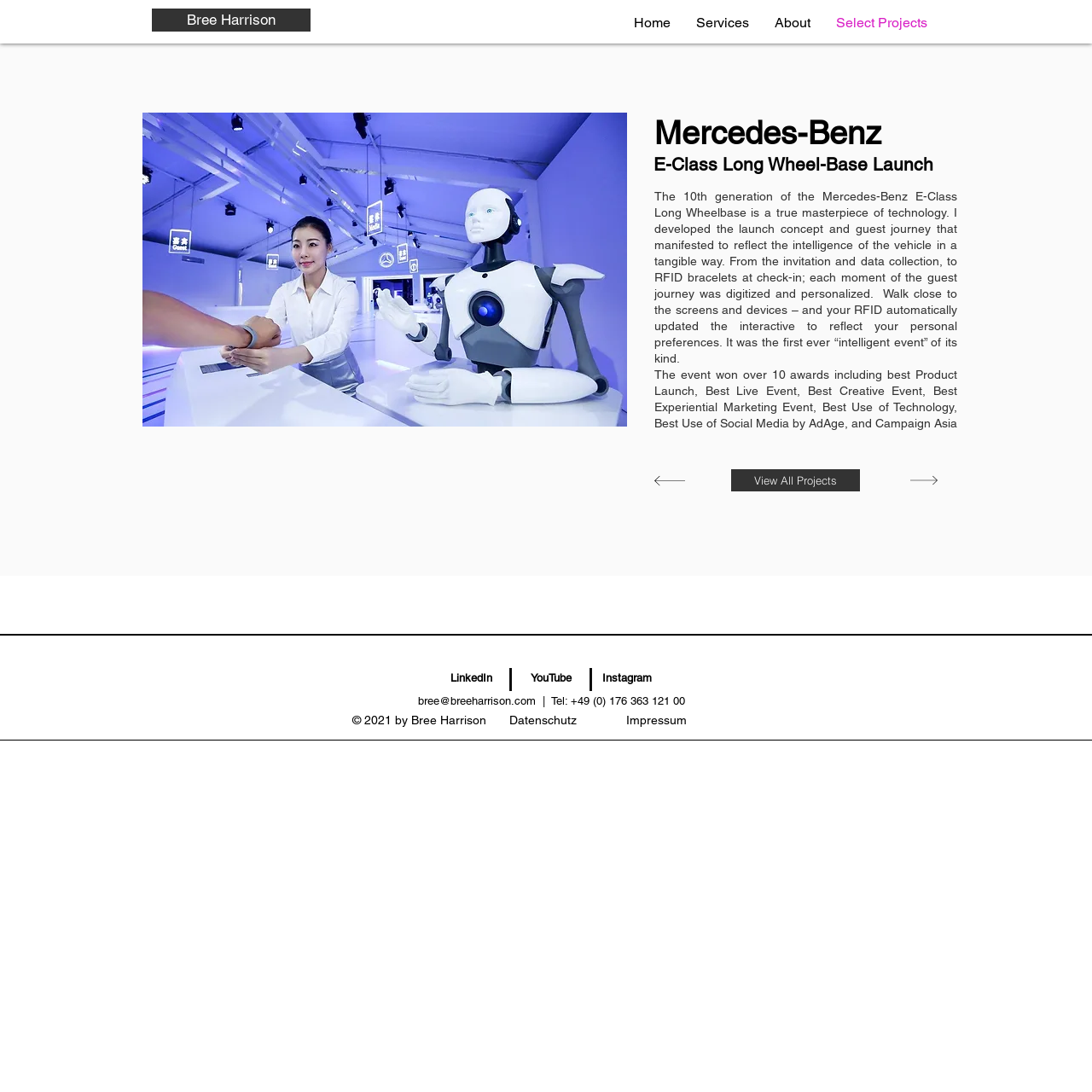Specify the bounding box coordinates (top-left x, top-left y, bottom-right x, bottom-right y) of the UI element in the screenshot that matches this description: Instagram

[0.546, 0.611, 0.602, 0.632]